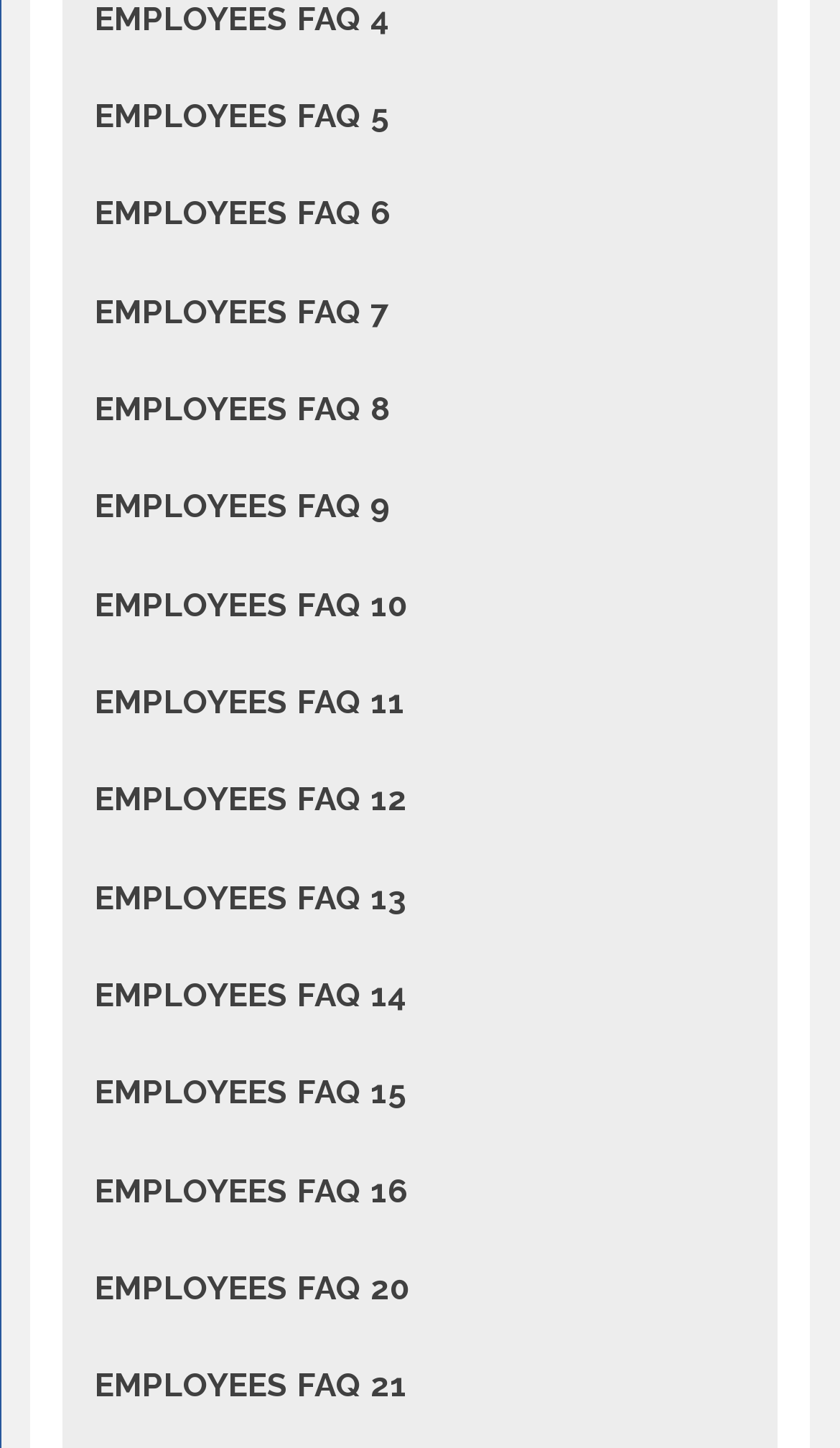Please answer the following question using a single word or phrase: Are all FAQs listed in sequential order?

Yes